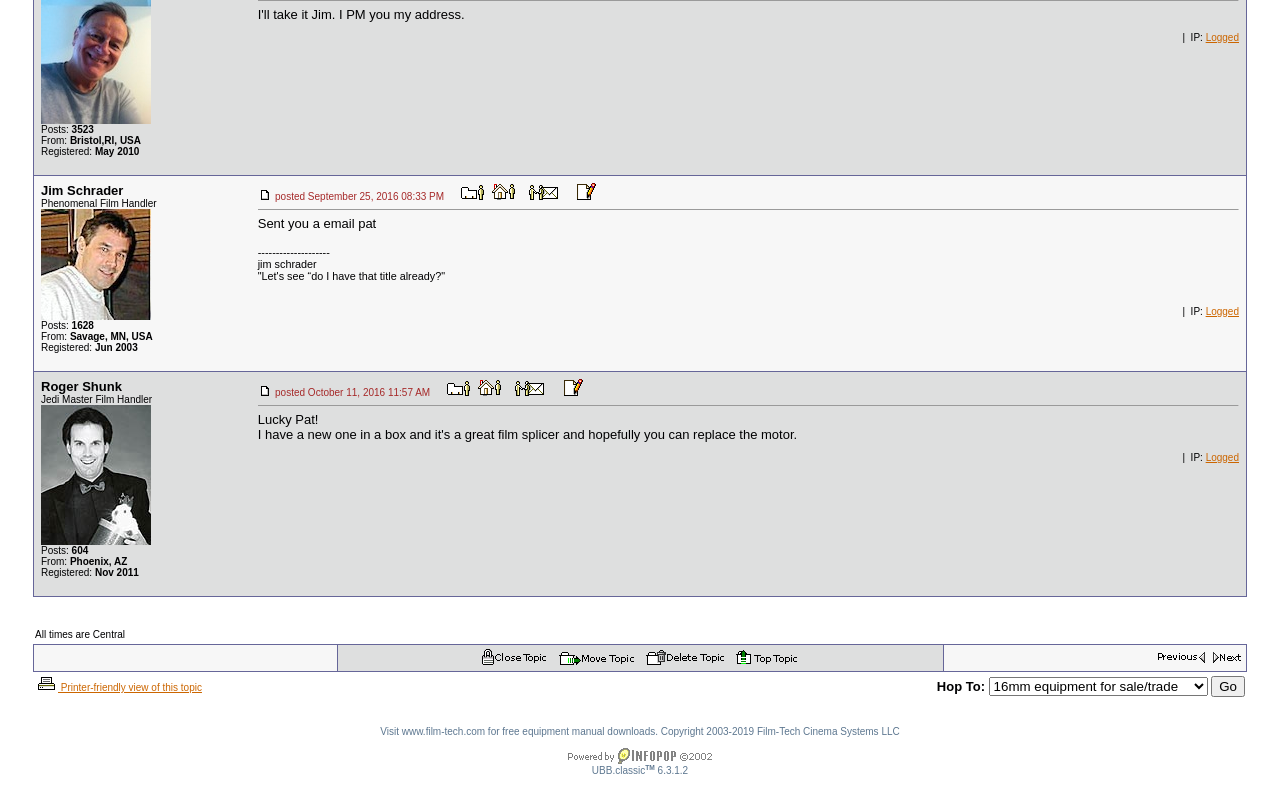With reference to the screenshot, provide a detailed response to the question below:
What is the time zone used on this website?

I looked at the layout table at the bottom of the page and found the text 'All times are Central' in one of the table cells.